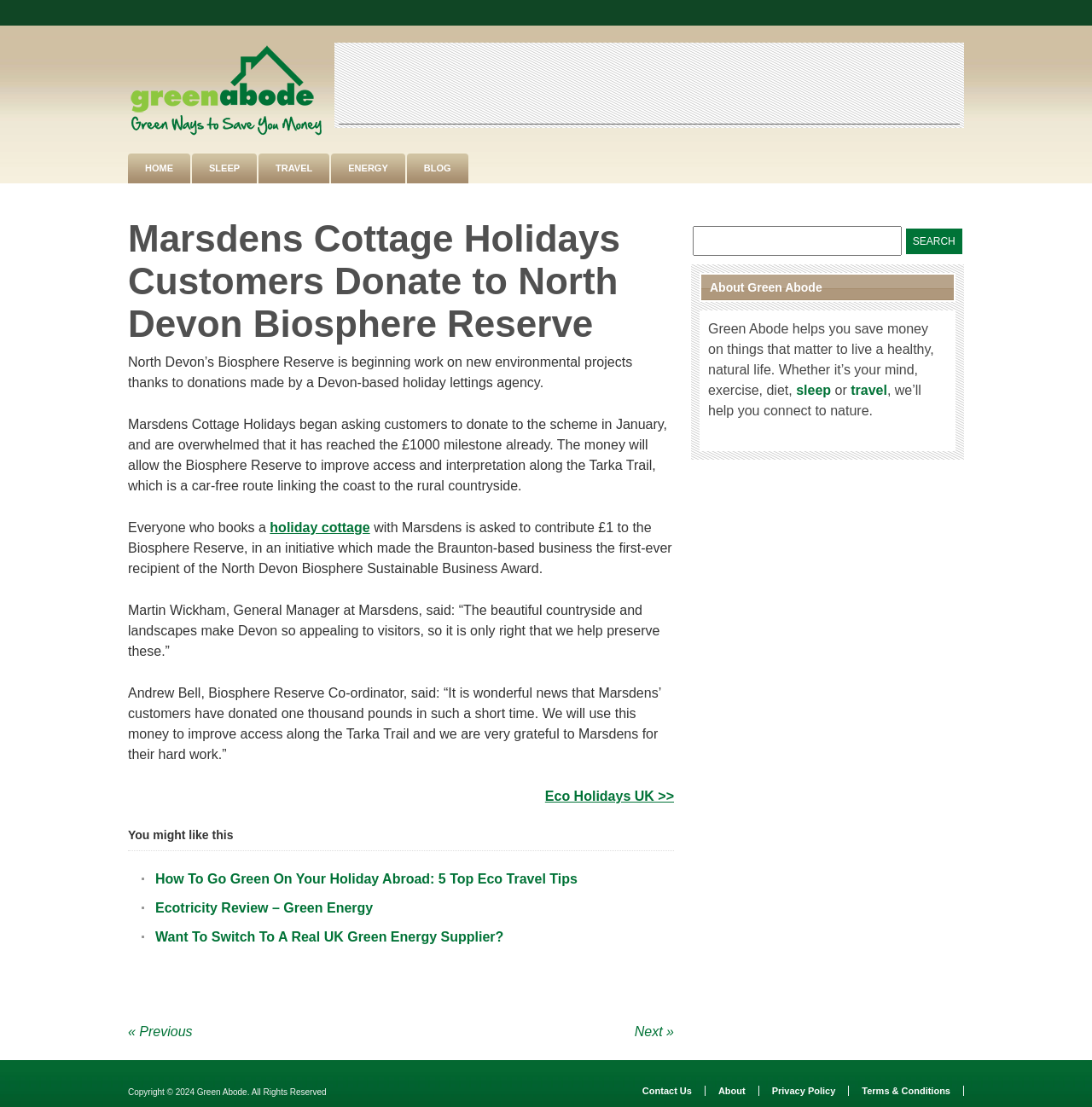Locate the bounding box coordinates of the clickable area to execute the instruction: "Click the 'Home' link". Provide the coordinates as four float numbers between 0 and 1, represented as [left, top, right, bottom].

None